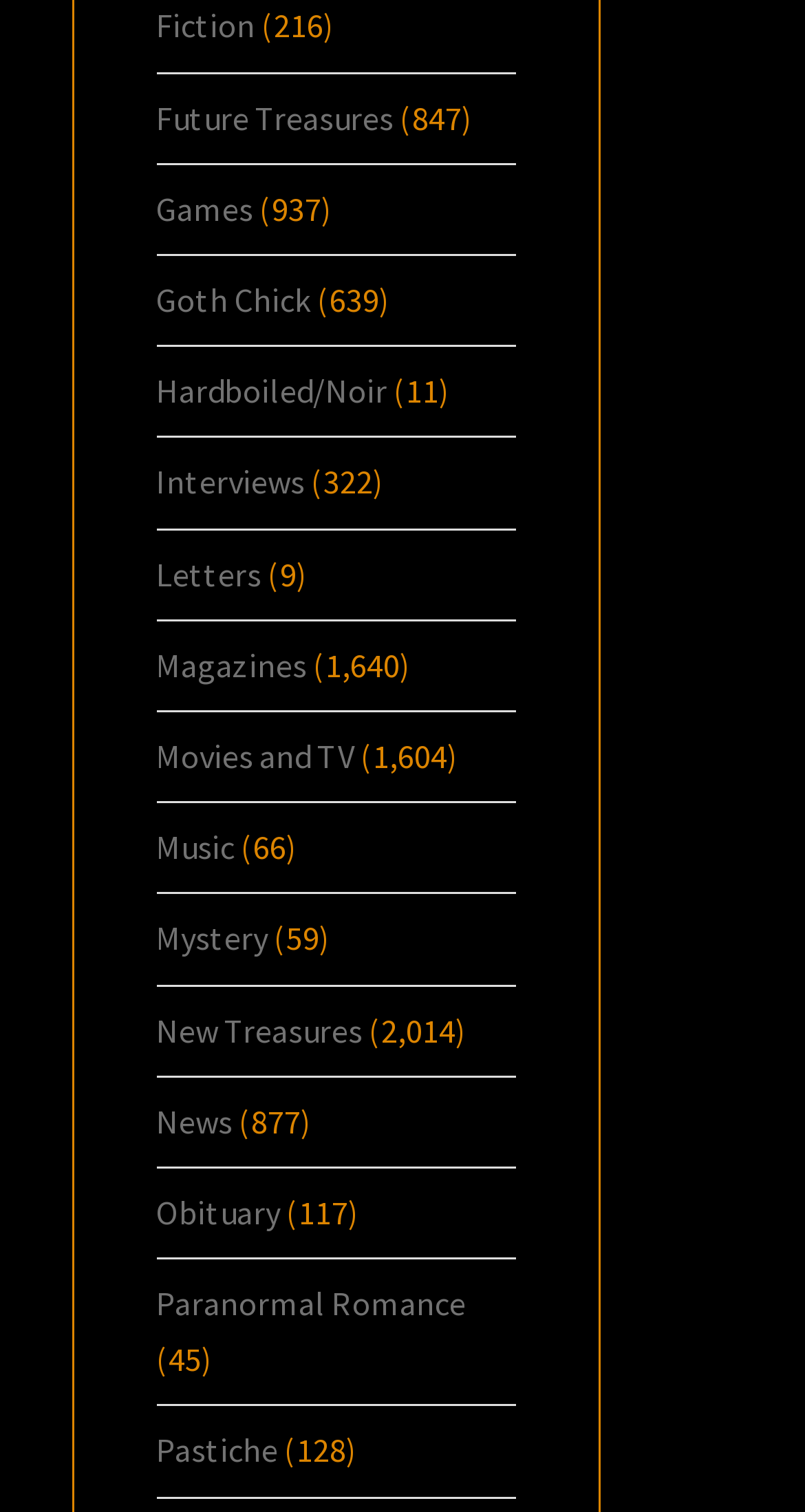Find the bounding box coordinates of the clickable element required to execute the following instruction: "Click on Fiction". Provide the coordinates as four float numbers between 0 and 1, i.e., [left, top, right, bottom].

[0.194, 0.003, 0.317, 0.031]